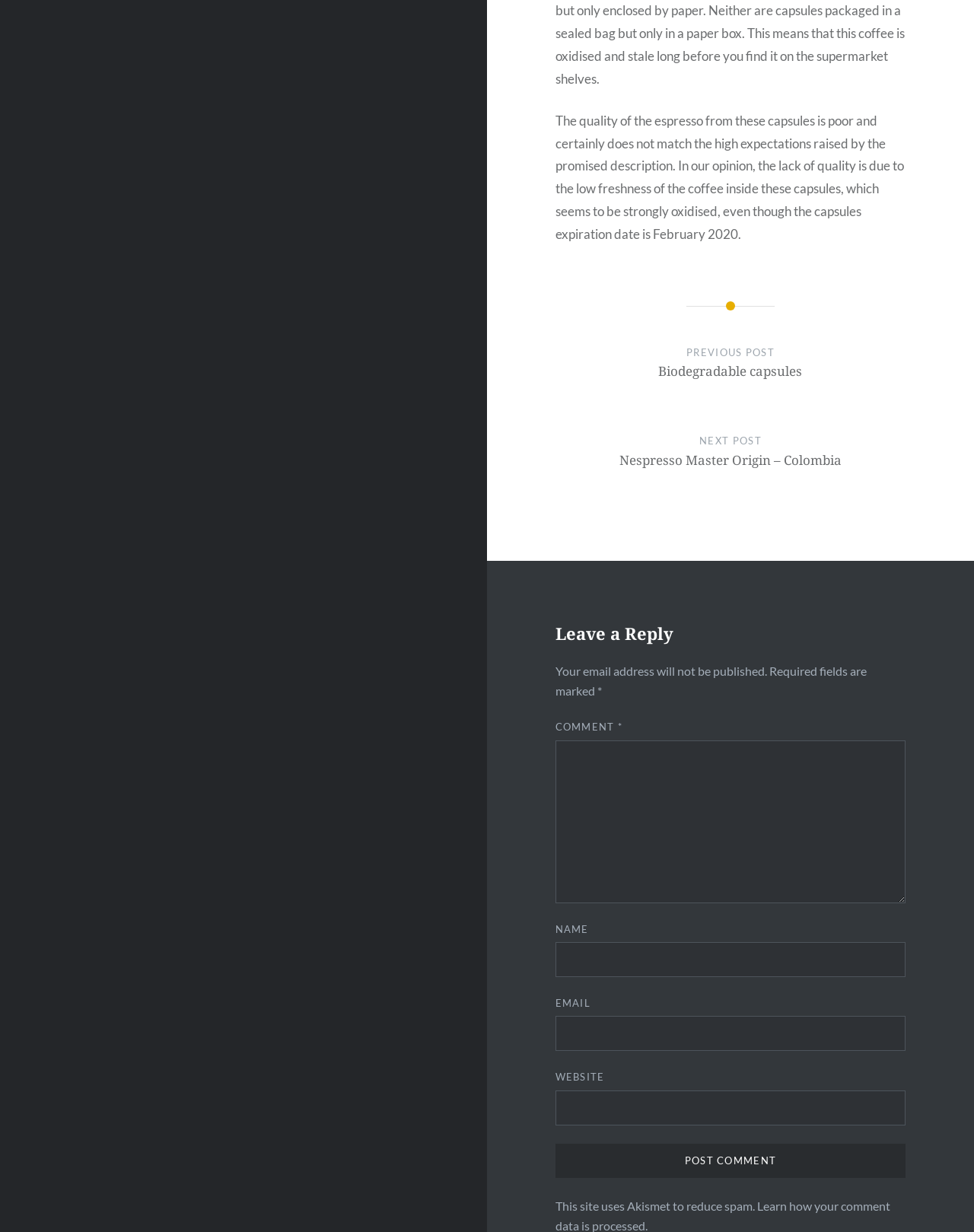What is the purpose of the form at the bottom?
Based on the image, provide a one-word or brief-phrase response.

Leave a reply